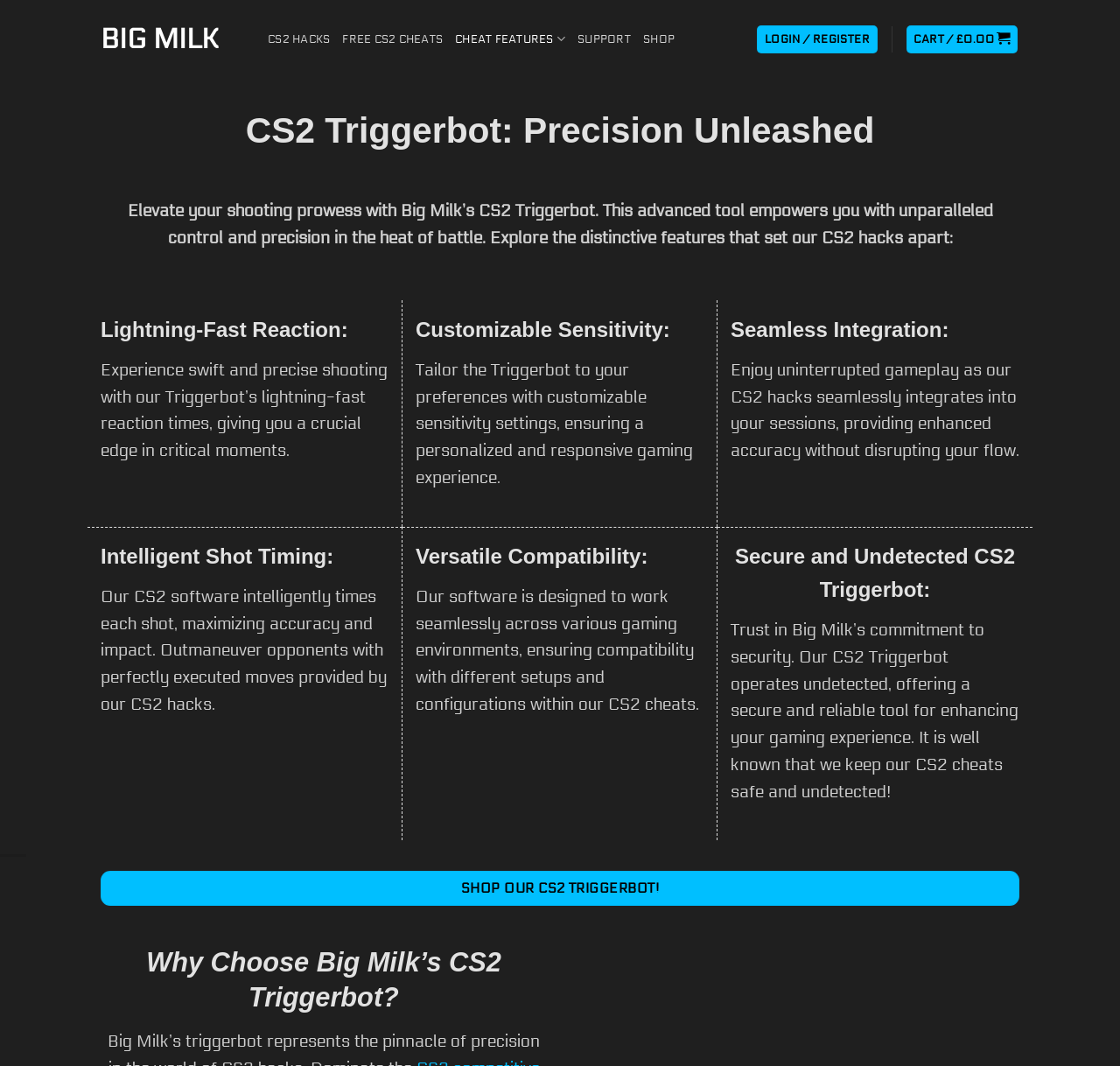Determine the bounding box for the described UI element: "Cart / £0.00".

[0.809, 0.024, 0.909, 0.05]